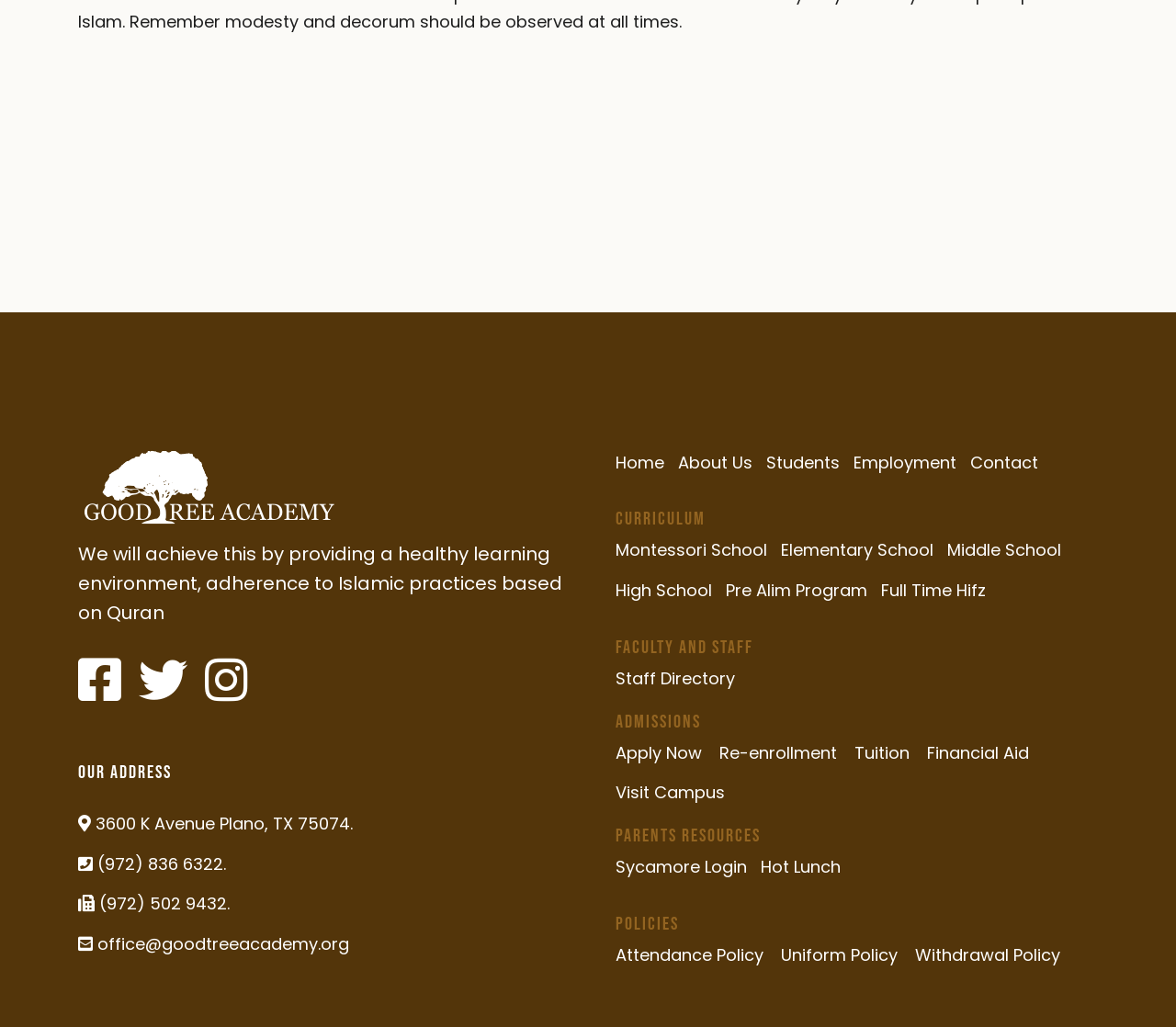Locate the UI element described by Re-enrollment in the provided webpage screenshot. Return the bounding box coordinates in the format (top-left x, top-left y, bottom-right x, bottom-right y), ensuring all values are between 0 and 1.

[0.612, 0.721, 0.712, 0.746]